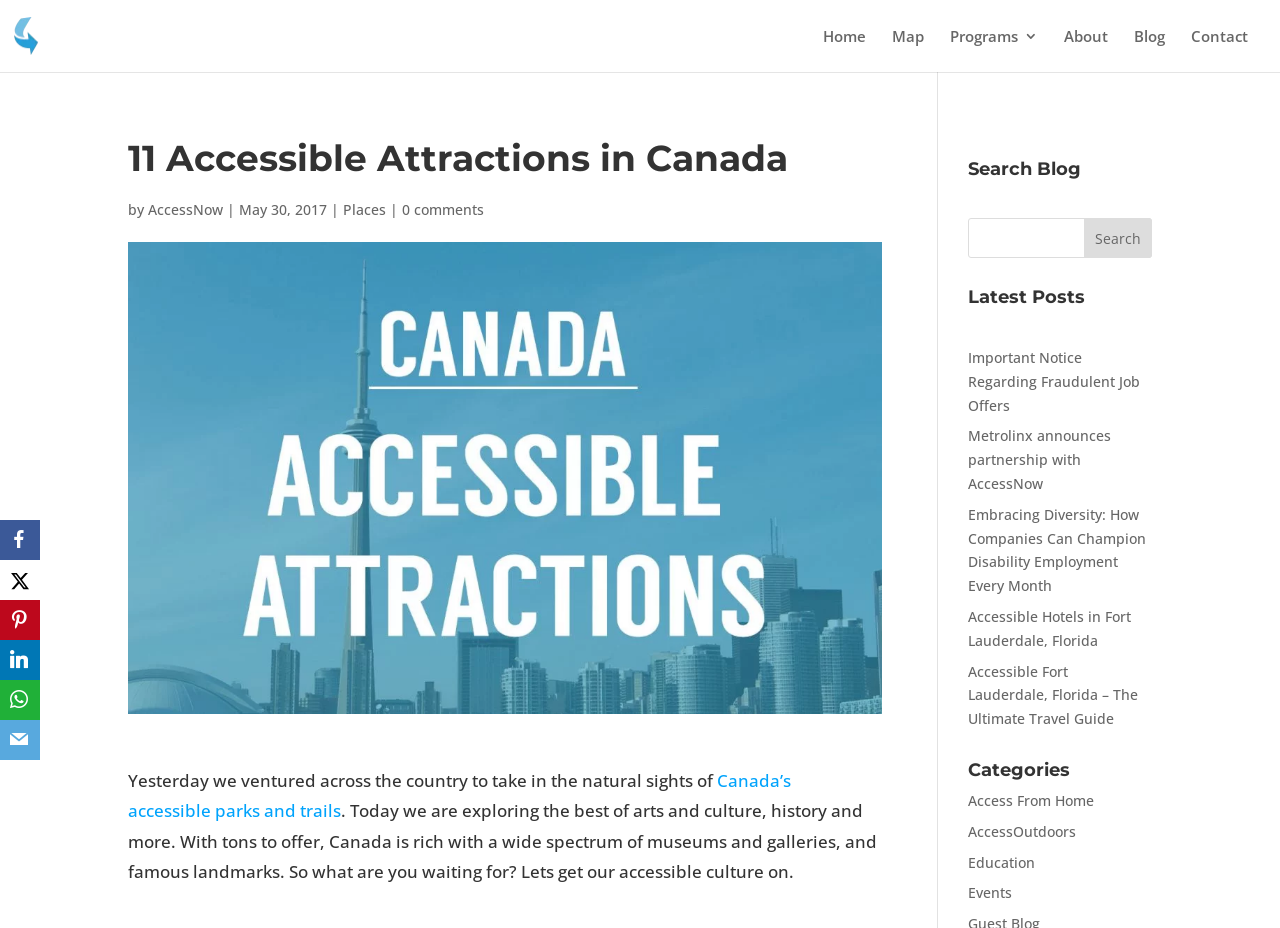Provide the bounding box coordinates of the HTML element described by the text: "parks and trails". The coordinates should be in the format [left, top, right, bottom] with values between 0 and 1.

[0.168, 0.861, 0.266, 0.886]